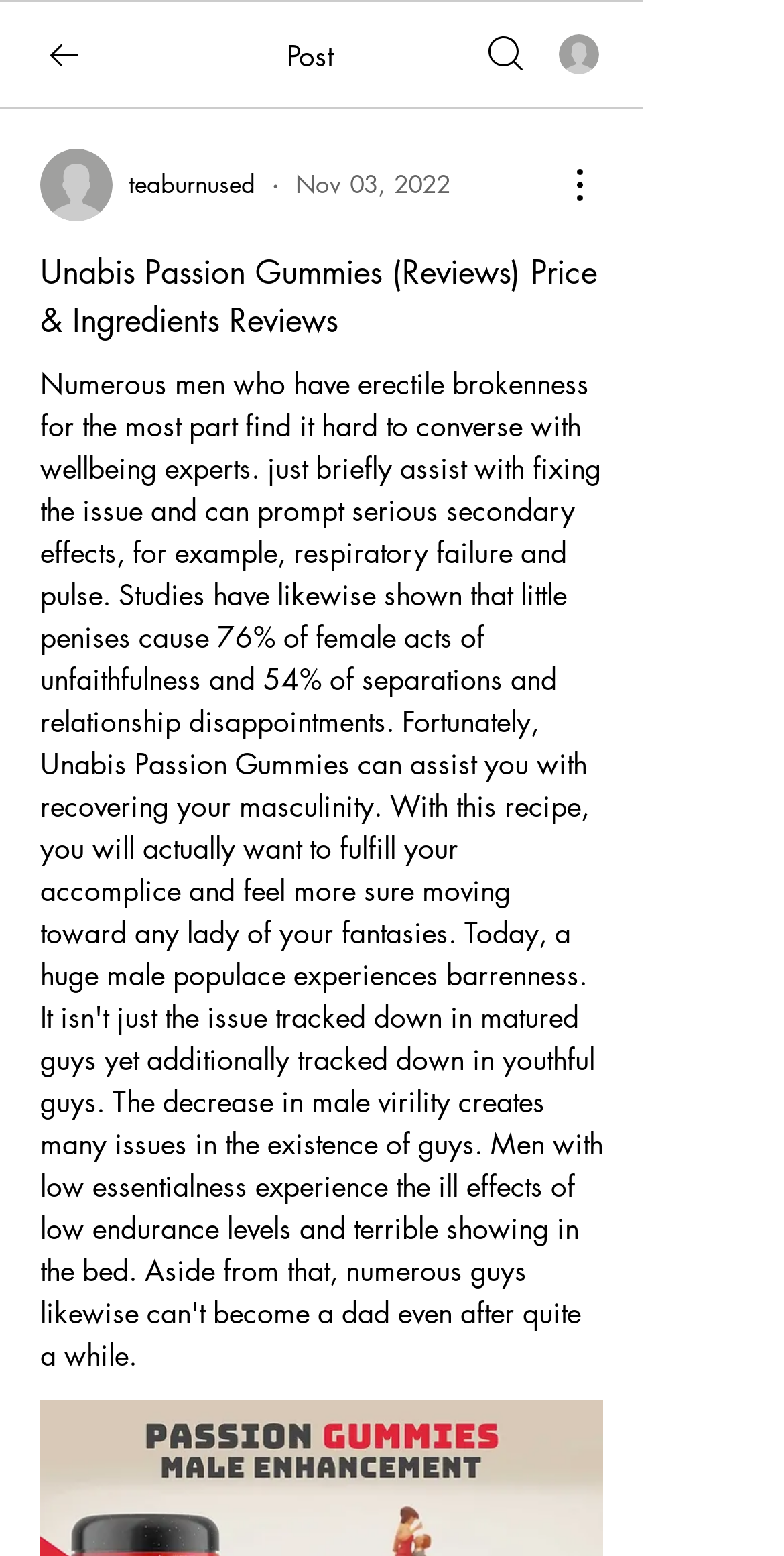Given the webpage screenshot, identify the bounding box of the UI element that matches this description: "parent_node: Post".

[0.051, 0.019, 0.174, 0.05]